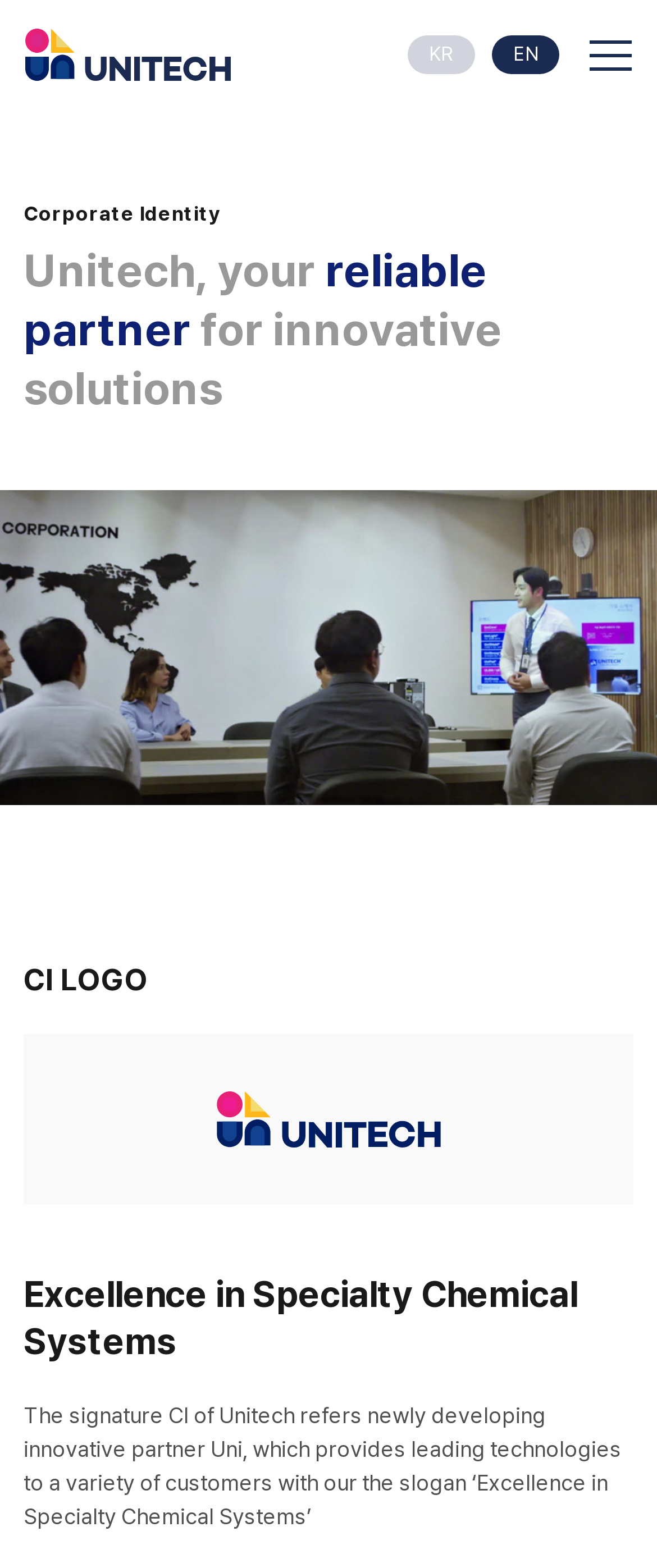What is the slogan of Unitech?
Examine the webpage screenshot and provide an in-depth answer to the question.

I found a StaticText element with the text 'Excellence in Specialty Chemical Systems' which is described as the slogan of Unitech.